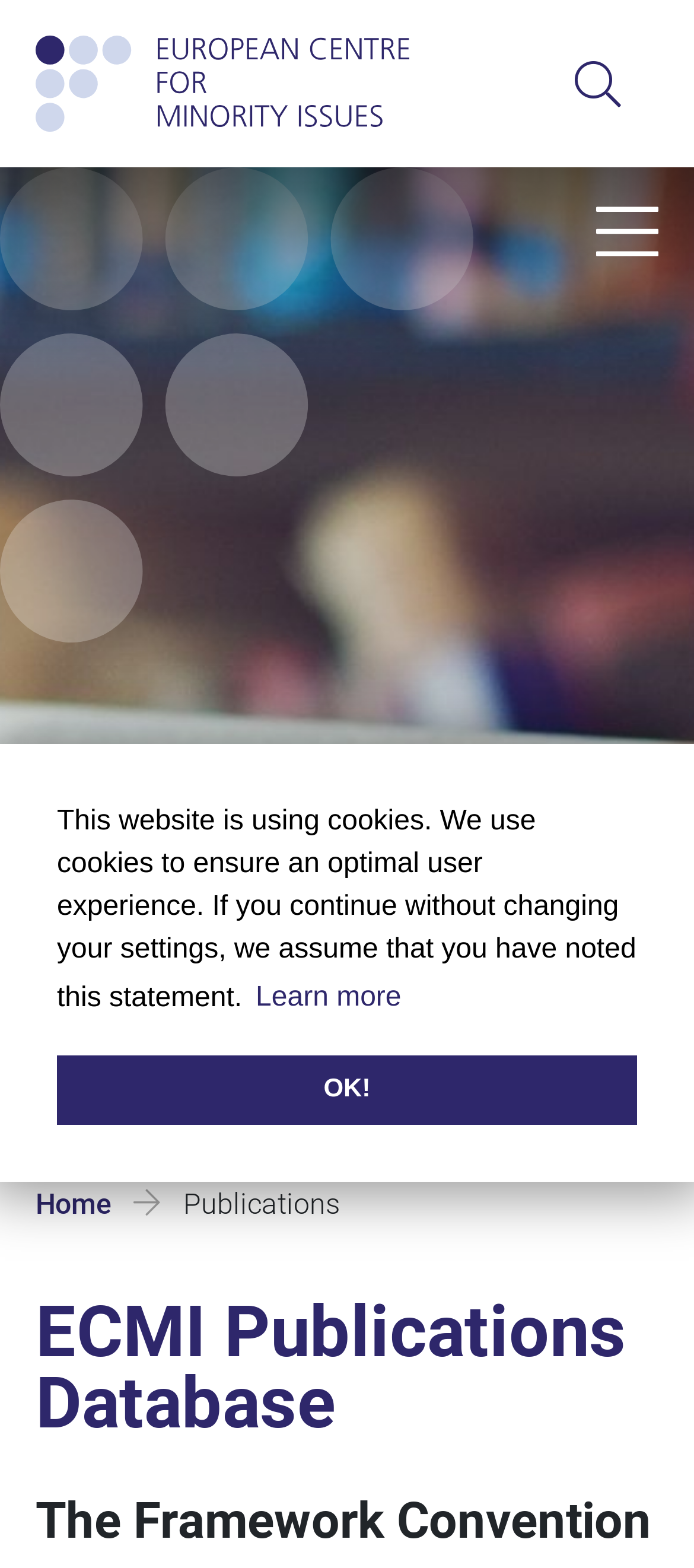Answer in one word or a short phrase: 
What is the text on the top-left corner of the webpage?

The Centre